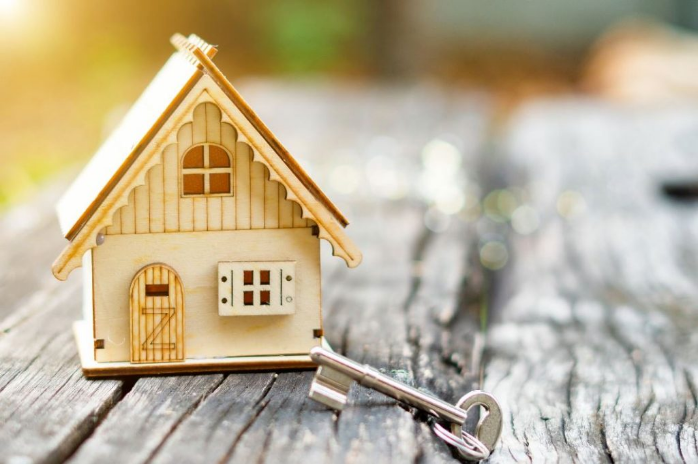Give a detailed explanation of what is happening in the image.

The image depicts a charming wooden model of a house, intricately designed with a pitched roof, windows, and a decorative door, all set against a rustic wooden surface. Accompanying the miniature home is a key lying next to it, symbolizing access and new beginnings. The soft, natural lighting in the background creates a warm and inviting atmosphere, evoking a sense of comfort and security that is often associated with homeownership. This image complements the theme of real estate offerings, emphasizing the pursuit of excellence in creating living spaces that not only serve as physical structures but also as havens of warmth and luxury.